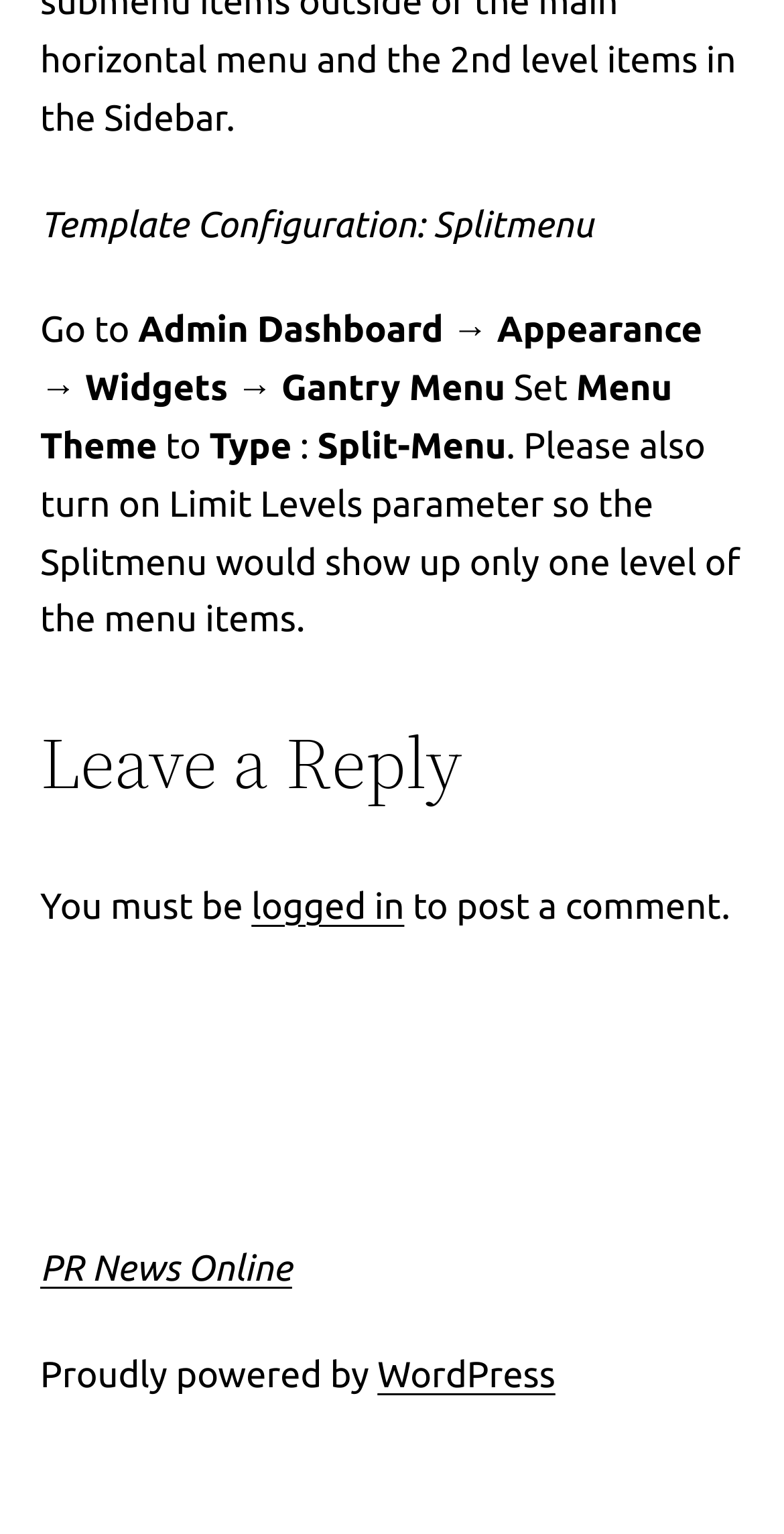What is the current menu theme?
Please answer the question as detailed as possible.

Based on the text 'Menu Theme: Split-Menu' on the webpage, we can determine that the current menu theme is Split-Menu.